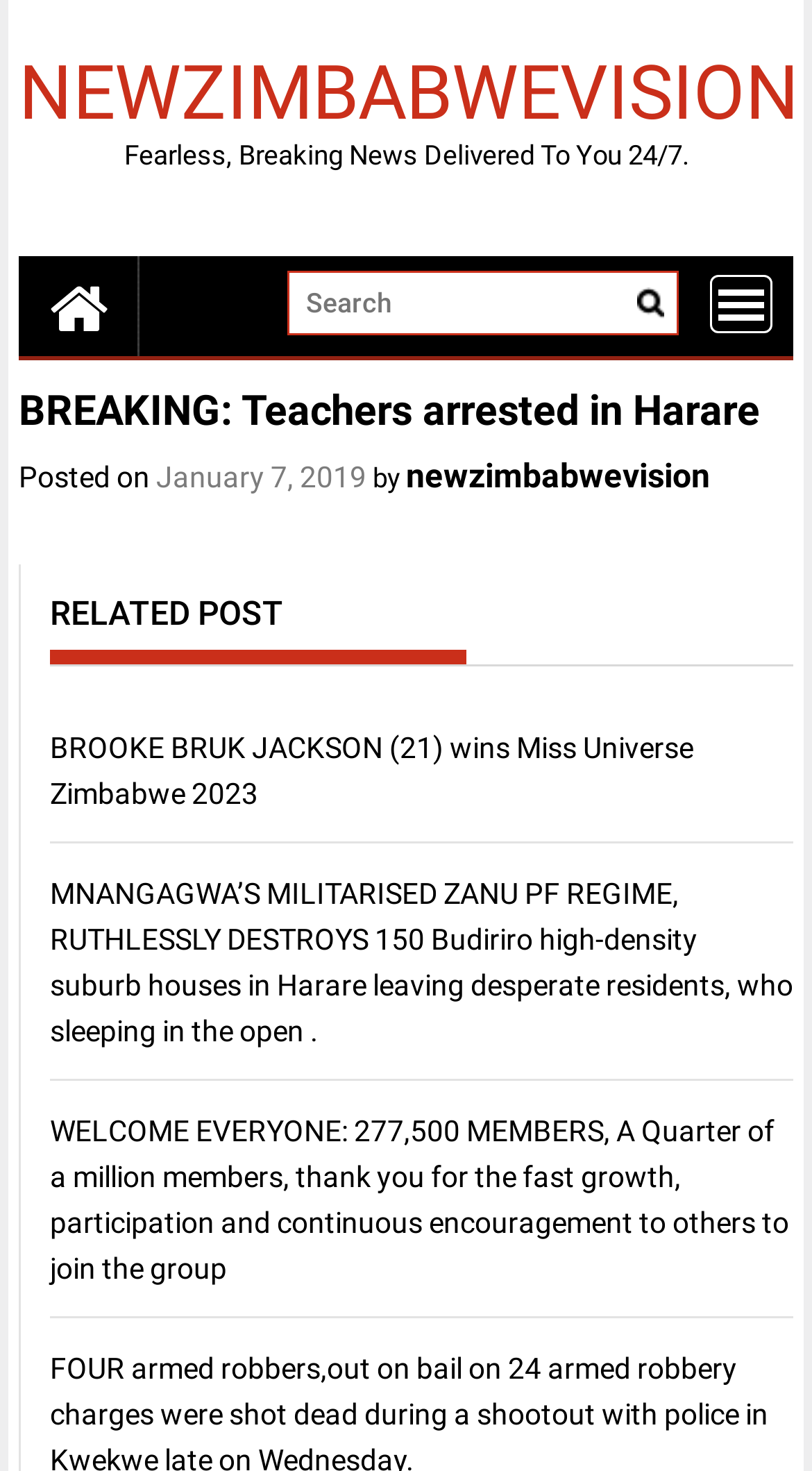Using the element description provided, determine the bounding box coordinates in the format (top-left x, top-left y, bottom-right x, bottom-right y). Ensure that all values are floating point numbers between 0 and 1. Element description: Accept

None